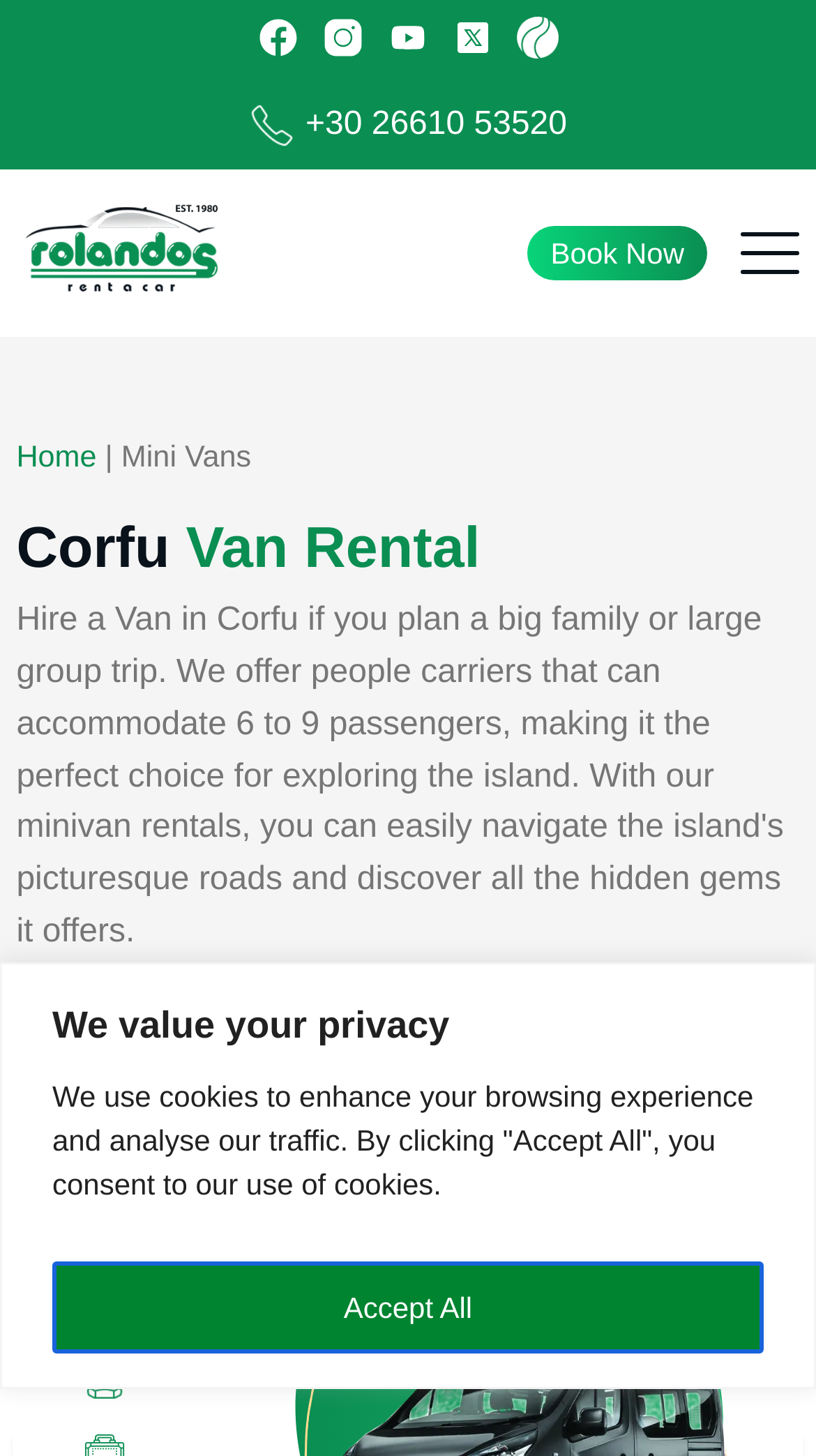What is the purpose of the 'Book Now' button?
Please provide a full and detailed response to the question.

I inferred the purpose of the 'Book Now' button by its location and text, which suggests that it is used to initiate the booking process for a rental.